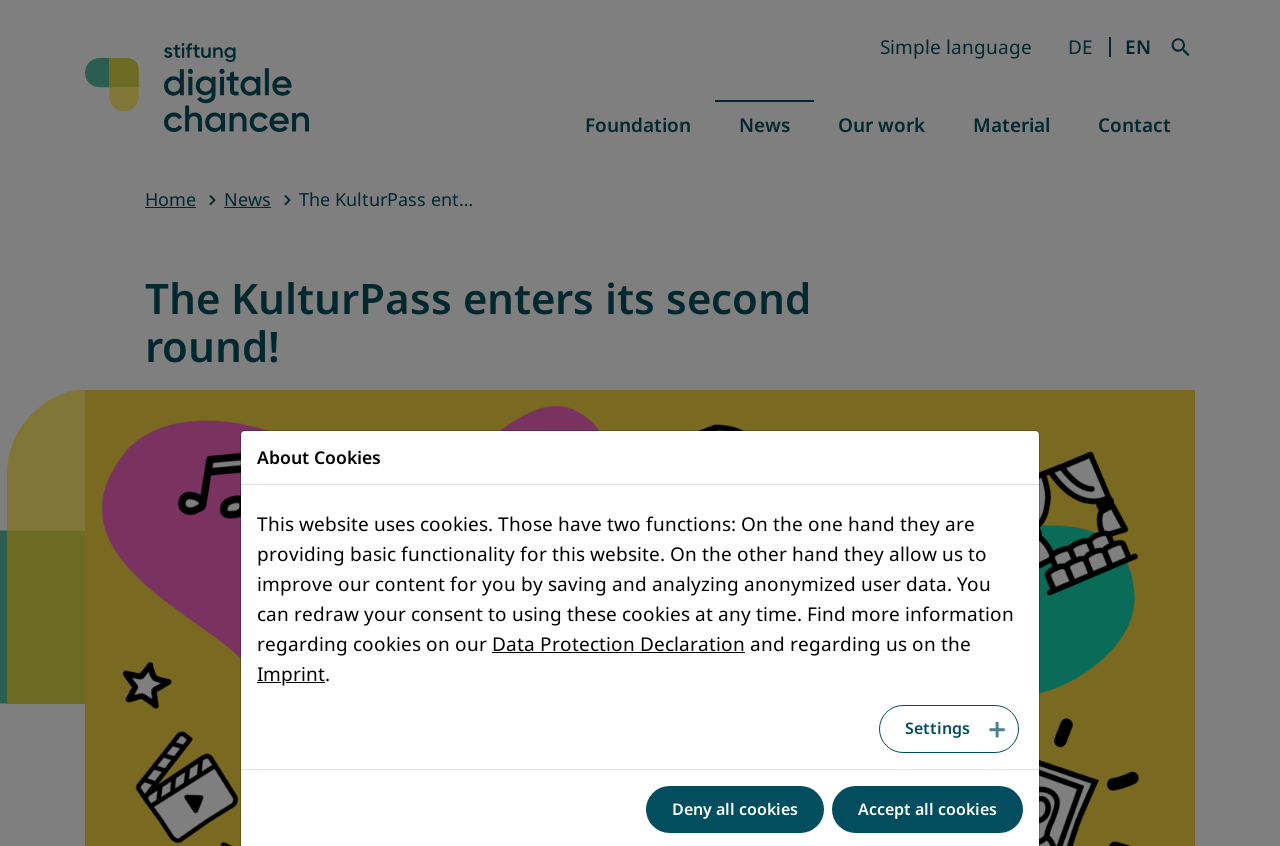Identify the bounding box coordinates of the clickable section necessary to follow the following instruction: "Go to the foundation page". The coordinates should be presented as four float numbers from 0 to 1, i.e., [left, top, right, bottom].

[0.438, 0.118, 0.559, 0.166]